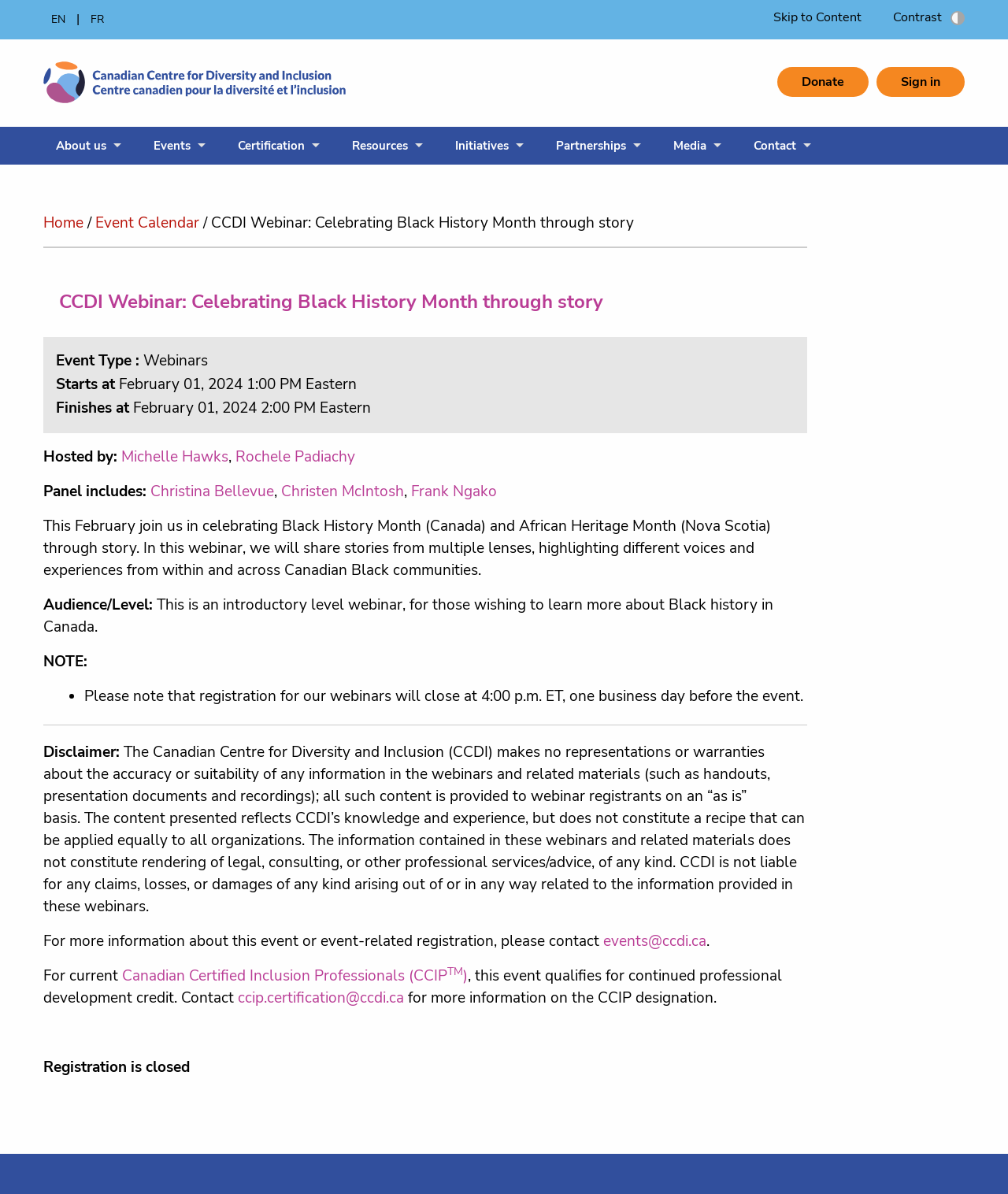Determine the bounding box coordinates of the UI element described below. Use the format (top-left x, top-left y, bottom-right x, bottom-right y) with floating point numbers between 0 and 1: Skip to Content

[0.767, 0.007, 0.855, 0.022]